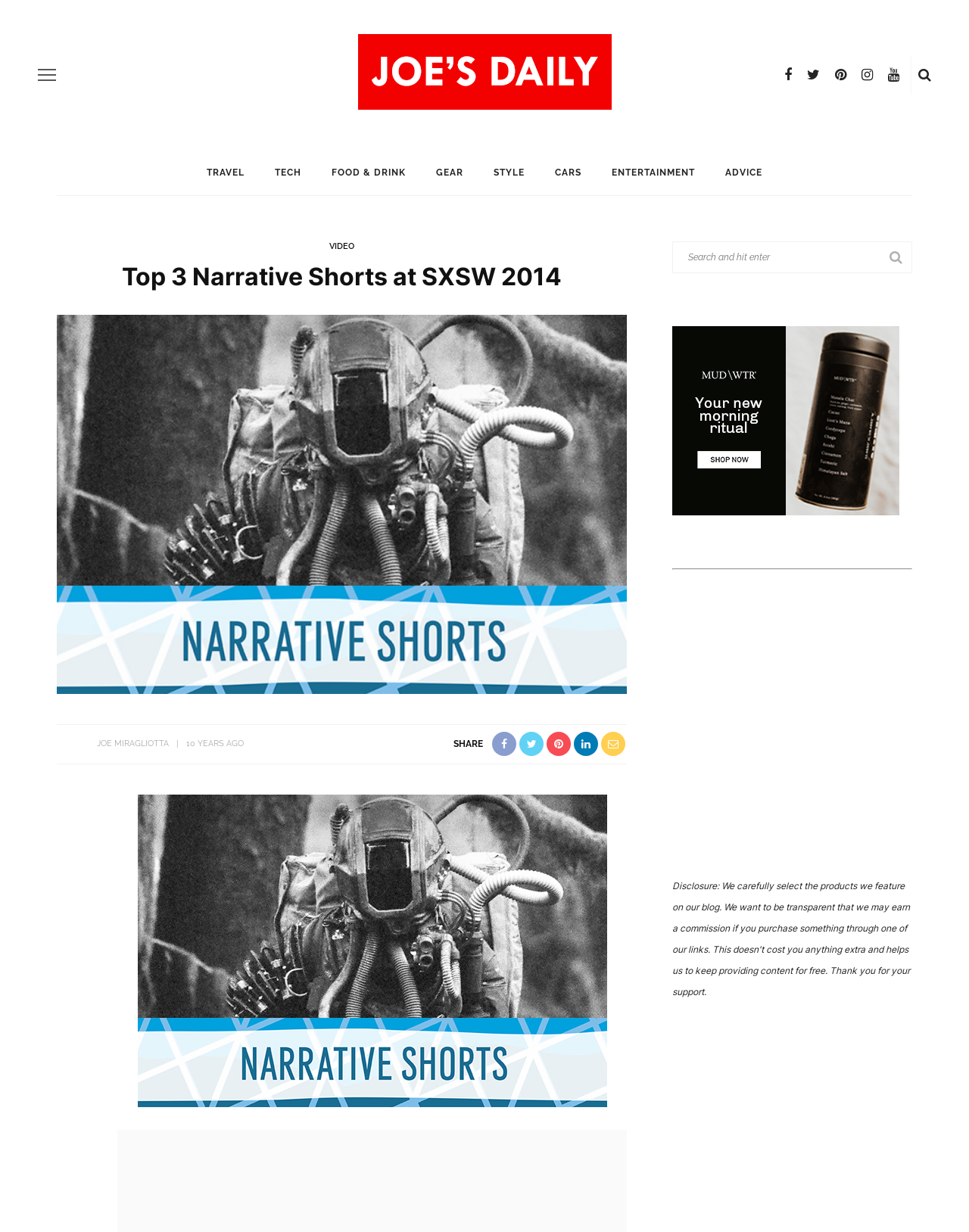What is the author's name?
Please provide a comprehensive and detailed answer to the question.

I found the author's name by looking at the image and link with the text 'JOE MIRAGLIOTTA' below the header 'Top 3 Narrative Shorts at SXSW 2014'.